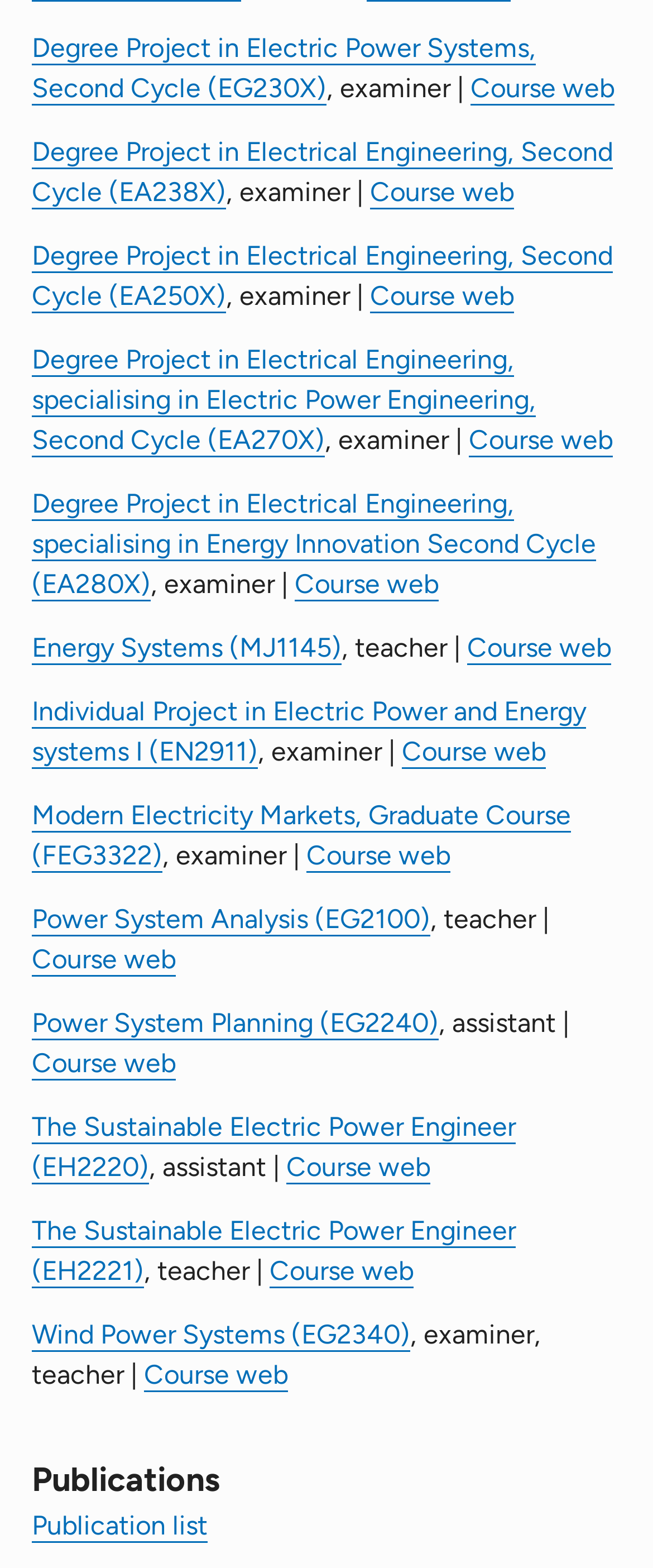Answer the question in a single word or phrase:
Who is the examiner of the course 'Degree Project in Electric Power Systems, Second Cycle (EG230X)'?

examiner